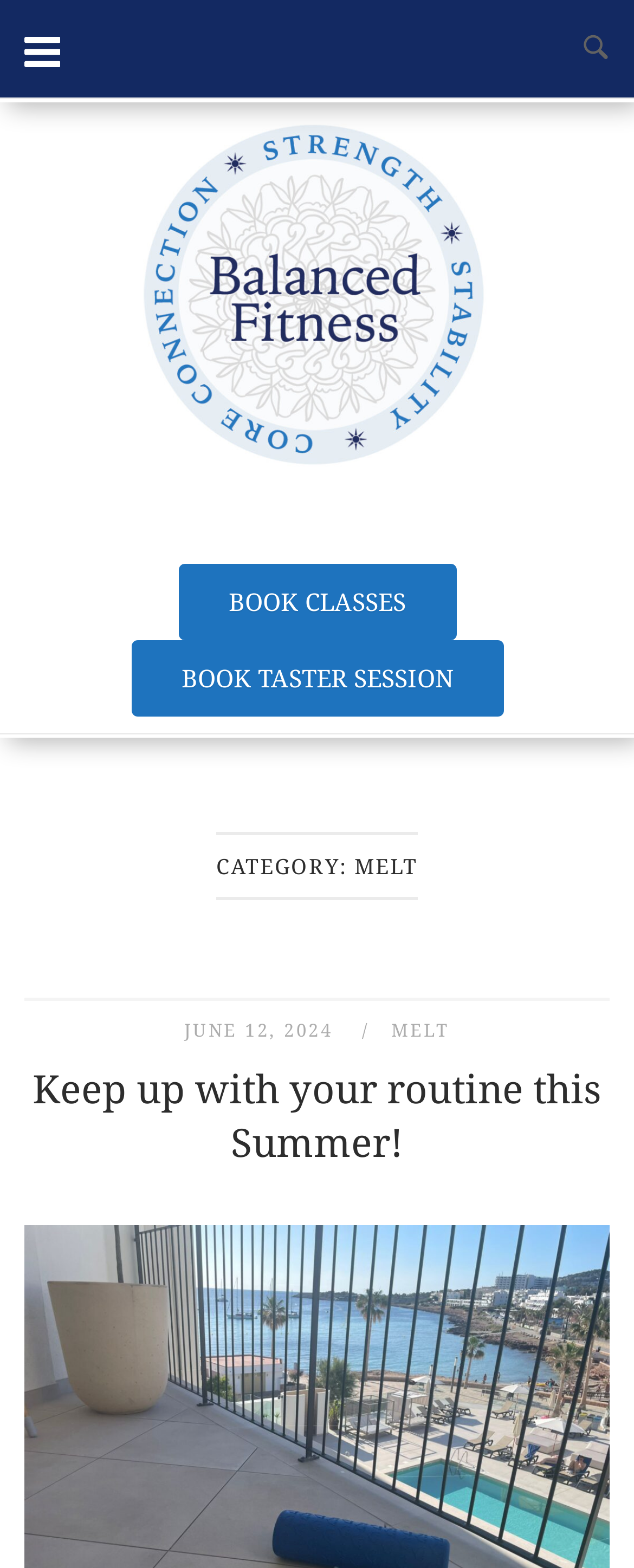What is the name of the fitness program?
Please provide a single word or phrase based on the screenshot.

MELT